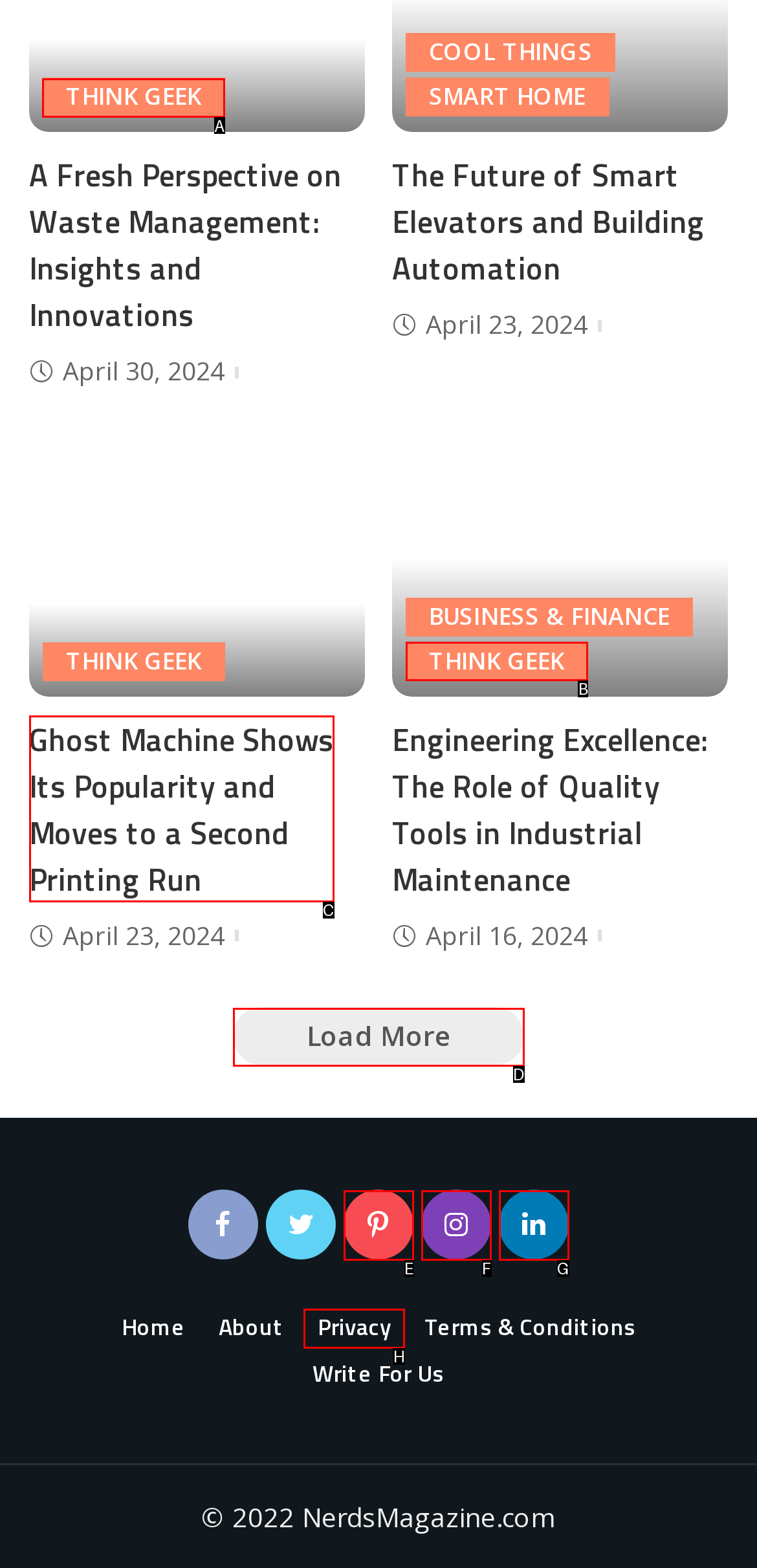Select the letter of the UI element you need to click on to fulfill this task: Click on the 'THINK GEEK' link. Write down the letter only.

A